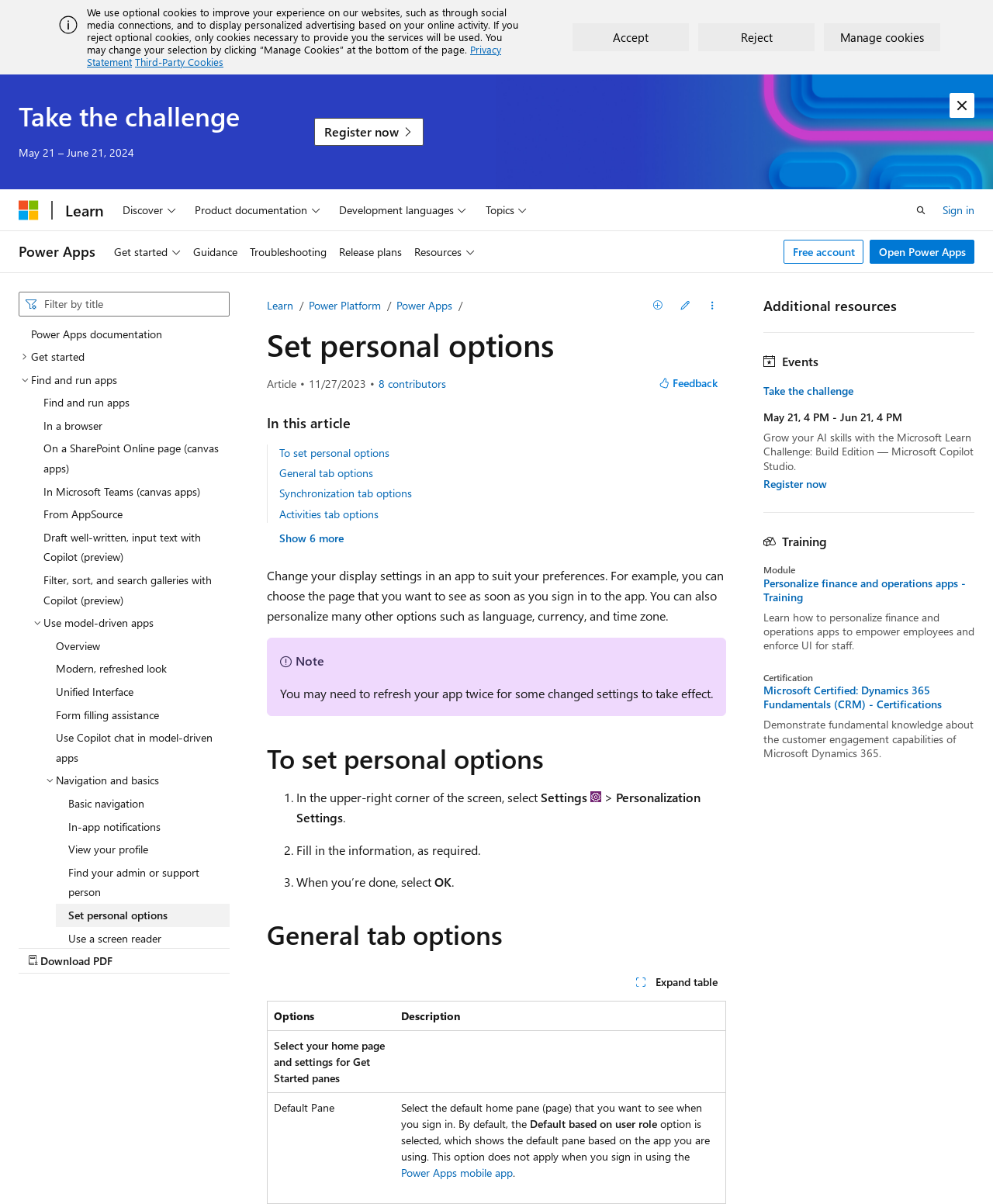Indicate the bounding box coordinates of the clickable region to achieve the following instruction: "Open the 'Topics' dropdown."

[0.482, 0.157, 0.537, 0.191]